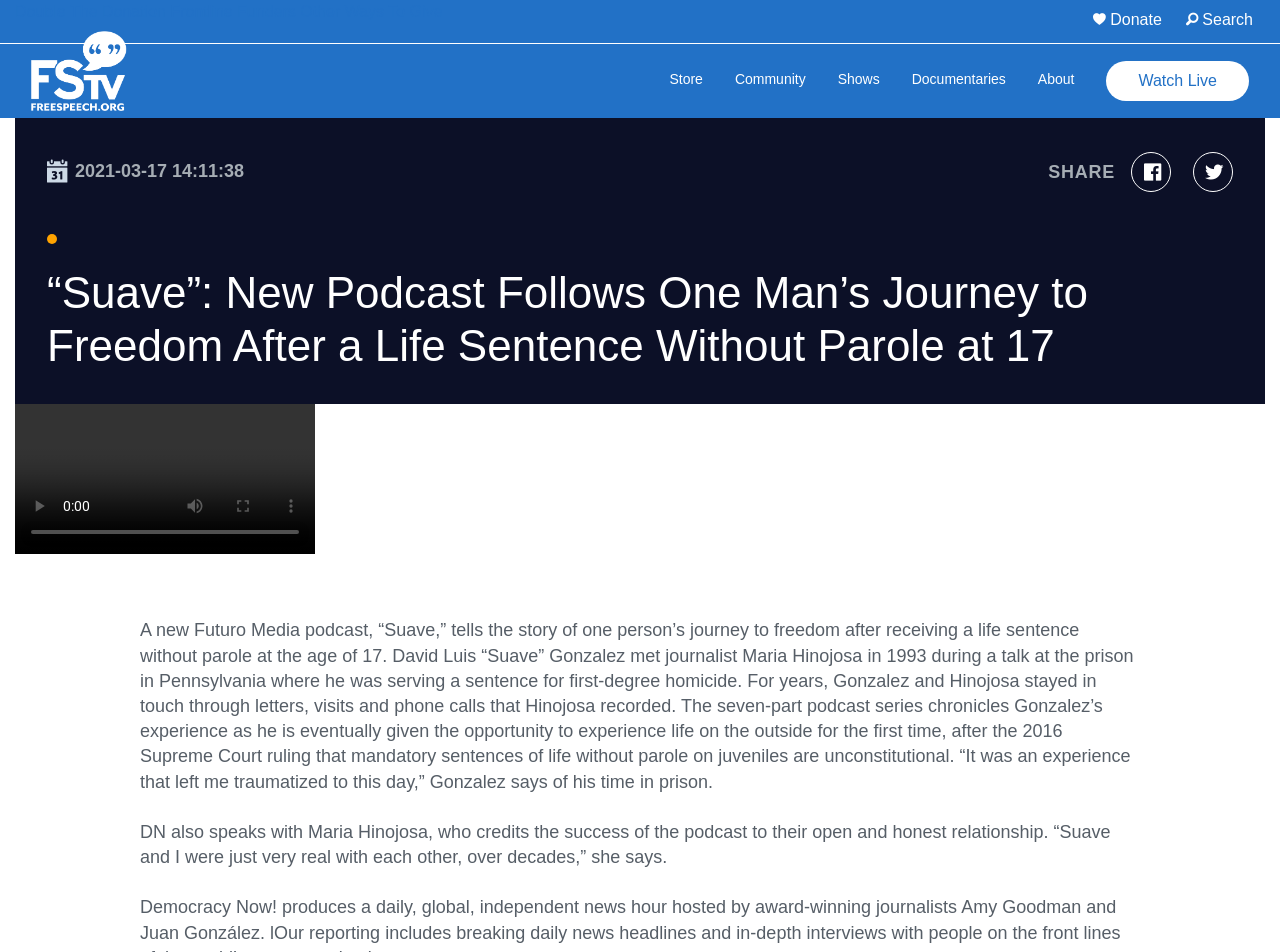Identify the bounding box coordinates of the element to click to follow this instruction: 'Search'. Ensure the coordinates are four float values between 0 and 1, provided as [left, top, right, bottom].

[0.936, 0.012, 0.979, 0.029]